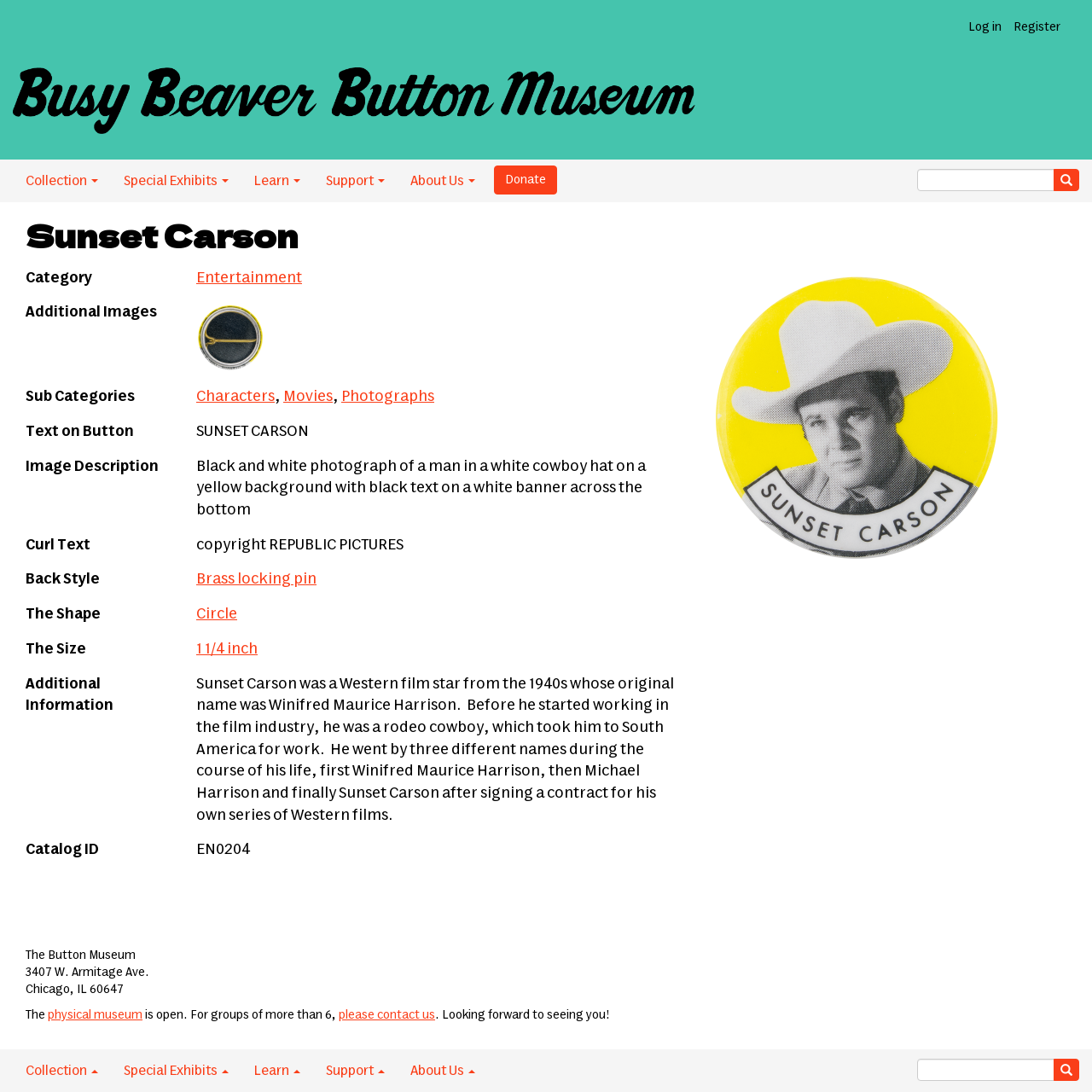Give a full account of the webpage's elements and their arrangement.

The webpage is about Sunset Carson, a Western film star, and the Busy Beaver Button Museum. At the top of the page, there is a navigation menu with links to "Home", "Collection", "Special Exhibits", "Learn", "Support", and "About Us". Below the navigation menu, there is a button to "Donate" and a search bar.

The main content of the page is an article about Sunset Carson, with a heading that reads "Sunset Carson". The article includes a table with various details about the button, such as its category, additional images, subcategories, text on the button, image description, curl text, back style, shape, size, and additional information. Each row in the table has a row header and a grid cell with the corresponding information.

There are also several links and images throughout the article, including a link to "Entertainment" and an image of the button. The additional information section provides a brief biography of Sunset Carson, including his original name, his work as a rodeo cowboy, and his film career.

At the bottom of the page, there is a section with contact information for the Button Museum, including its address and a note about visiting the physical museum. There is also a repetition of the navigation menu at the bottom of the page.